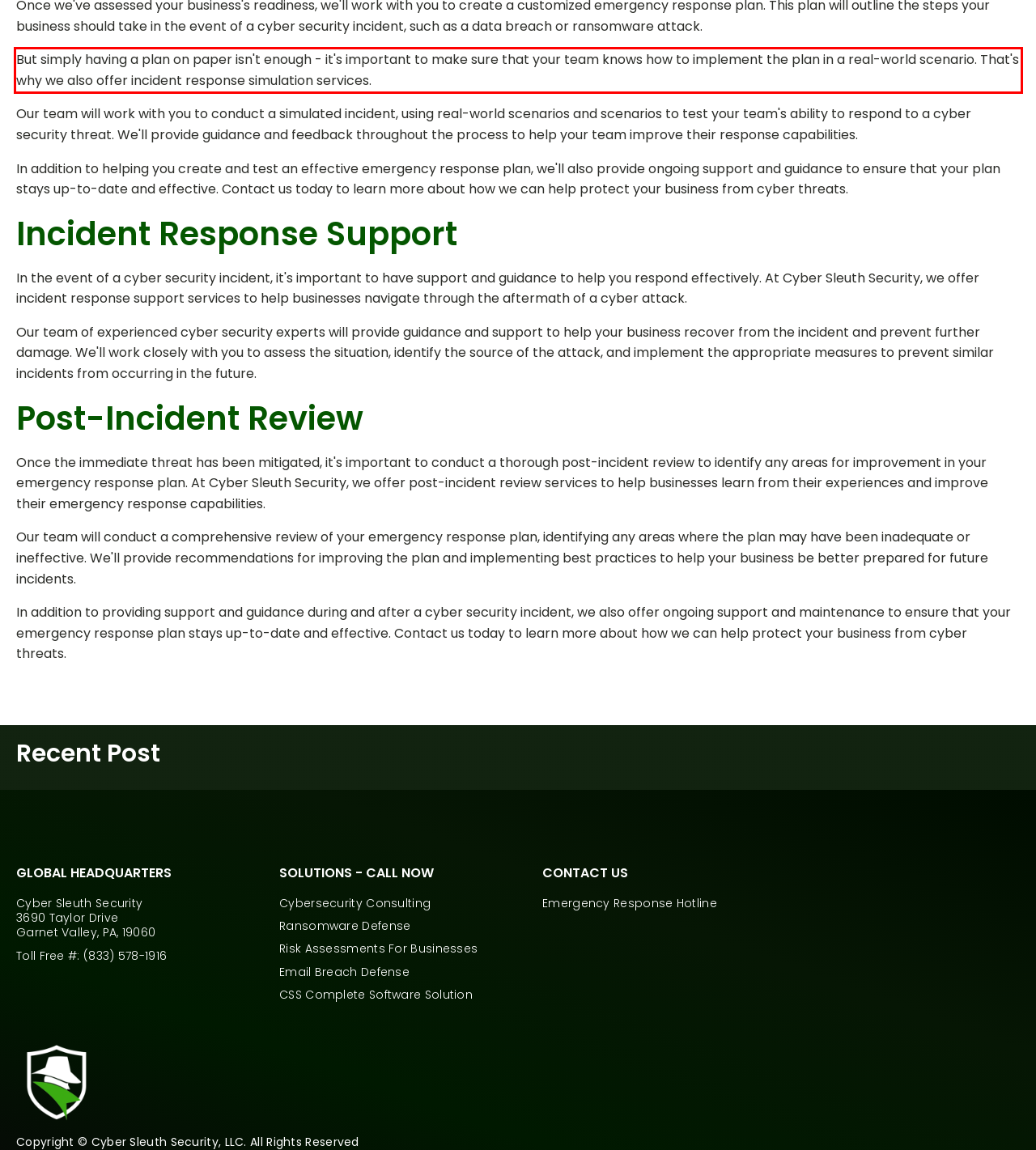Please use OCR to extract the text content from the red bounding box in the provided webpage screenshot.

But simply having a plan on paper isn't enough - it's important to make sure that your team knows how to implement the plan in a real-world scenario. That's why we also offer incident response simulation services.